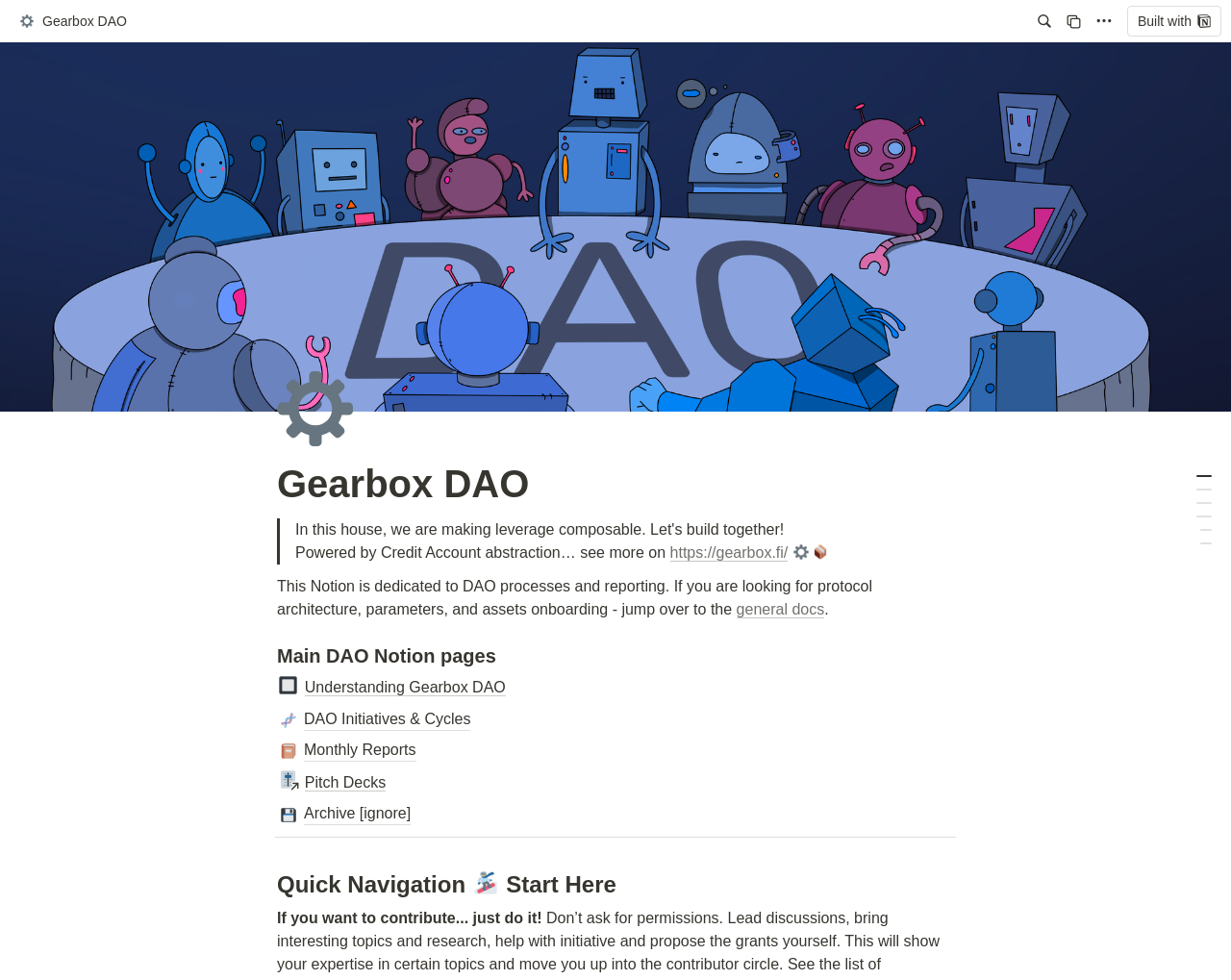Could you find the bounding box coordinates of the clickable area to complete this instruction: "Explore the Understanding Gearbox DAO page"?

[0.225, 0.693, 0.411, 0.71]